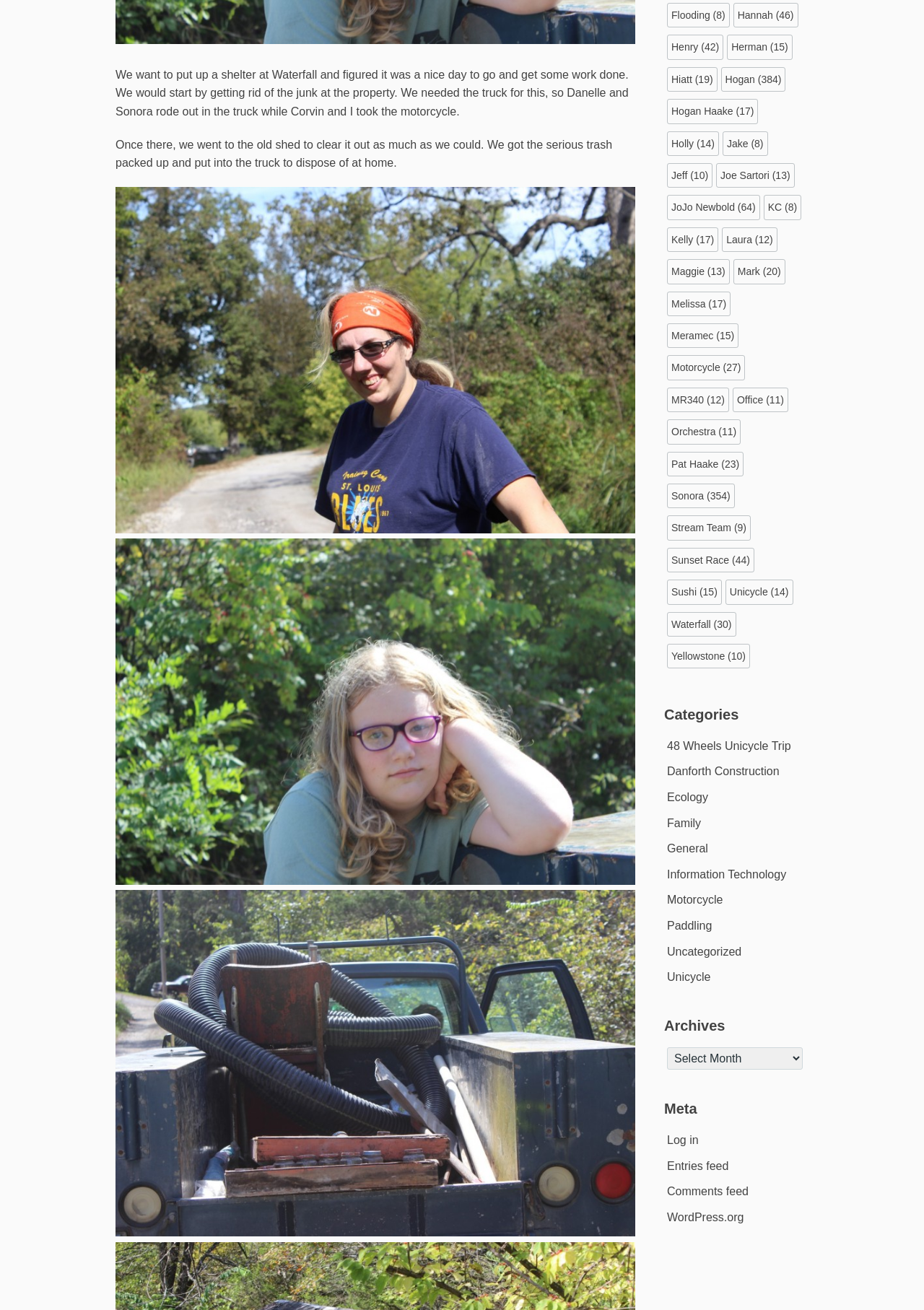Find the UI element described as: "WordPress.org" and predict its bounding box coordinates. Ensure the coordinates are four float numbers between 0 and 1, [left, top, right, bottom].

[0.722, 0.924, 0.805, 0.934]